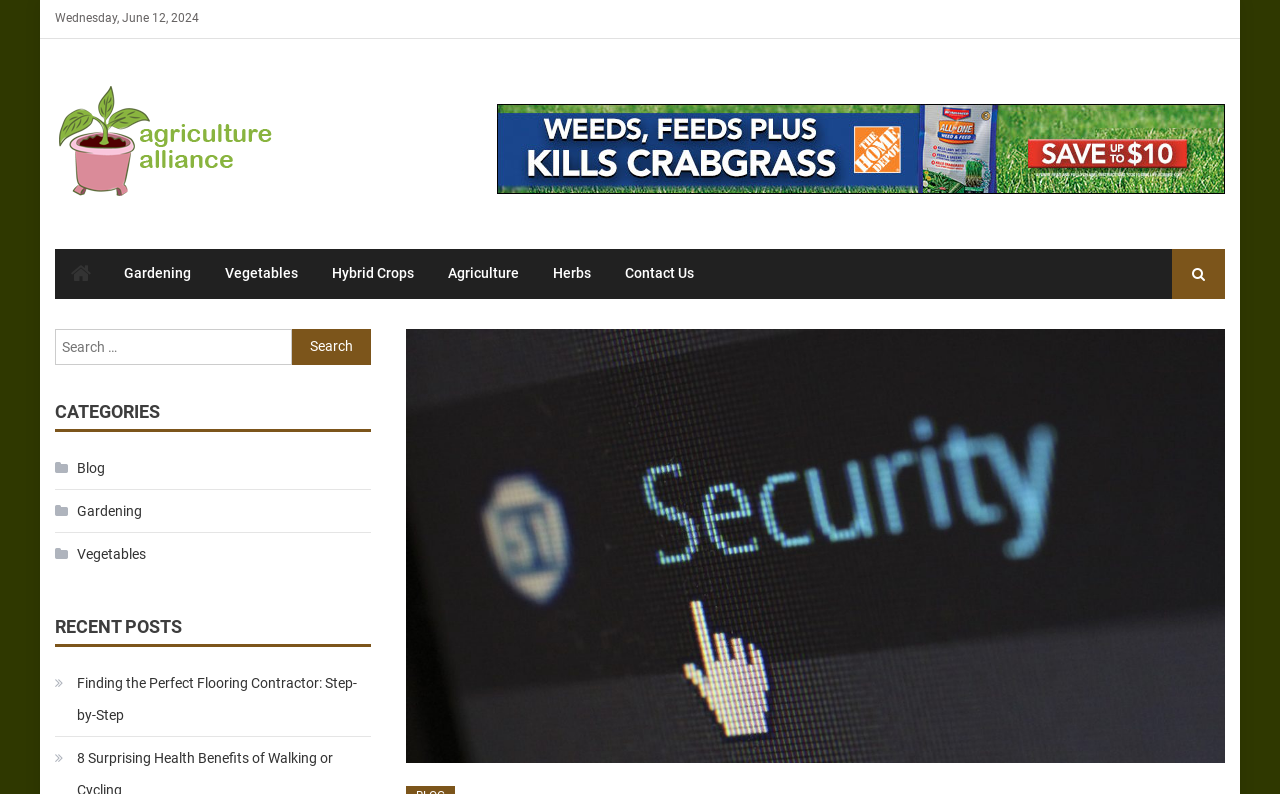Generate a detailed explanation of the webpage's features and information.

The webpage is titled "7 Reasons to Invest in Cybersecurity - Agriculture Alliance". At the top left, there is a link to "Skip to content". Next to it, the current date "Wednesday, June 12, 2024" is displayed. The Agriculture Alliance logo, an image, is situated to the right of the date, and below it, there is a link to the Agriculture Alliance website.

On the top right, there are several links to different categories, including "Gardening", "Vegetables", "Hybrid Crops", "Agriculture", "Herbs", and "Contact Us". Below these links, there is a search bar with a magnifying glass icon and a button labeled "Search". 

To the right of the search bar, there is a figure with no description. Below the search bar, there is a heading labeled "CATEGORIES". Under this heading, there are links to "Blog", "Gardening", and "Vegetables", each with a folder icon.

Further down, there is a heading labeled "RECENT POSTS". Below this heading, there is a link to an article titled "Finding the Perfect Flooring Contractor: Step-by-Step".